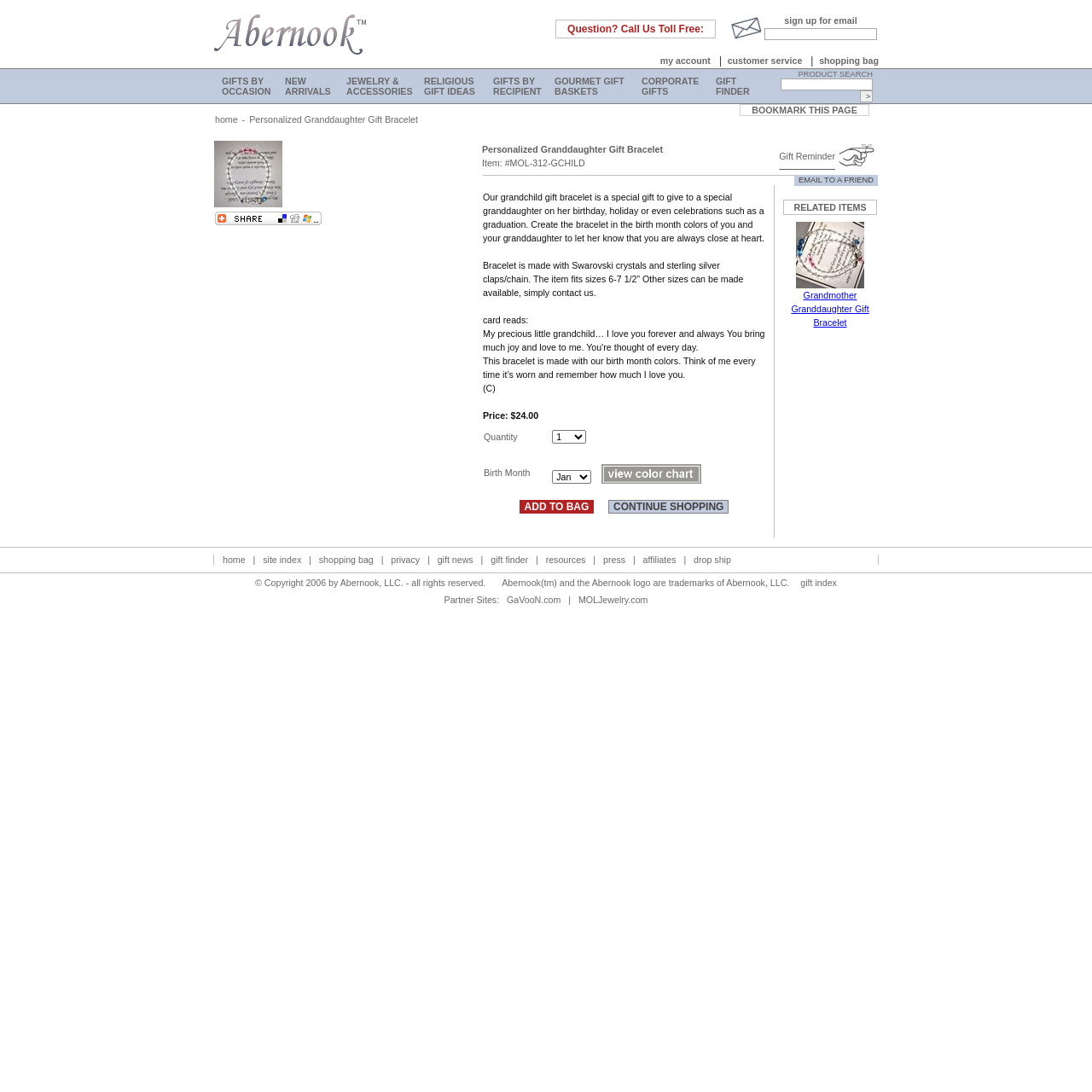Based on the image, please respond to the question with as much detail as possible:
How many gift categories are listed on the webpage?

I counted the number of gift categories listed on the webpage, which are 'GIFTS BY OCCASION', 'NEW ARRIVALS', 'JEWELRY & ACCESSORIES', 'RELIGIOUS GIFT IDEAS', 'GIFTS BY RECIPIENT', 'GOURMET GIFT BASKETS', 'CORPORATE GIFTS', 'GIFT FINDER', and 'PRODUCT SEARCH'. There are 9 categories in total.